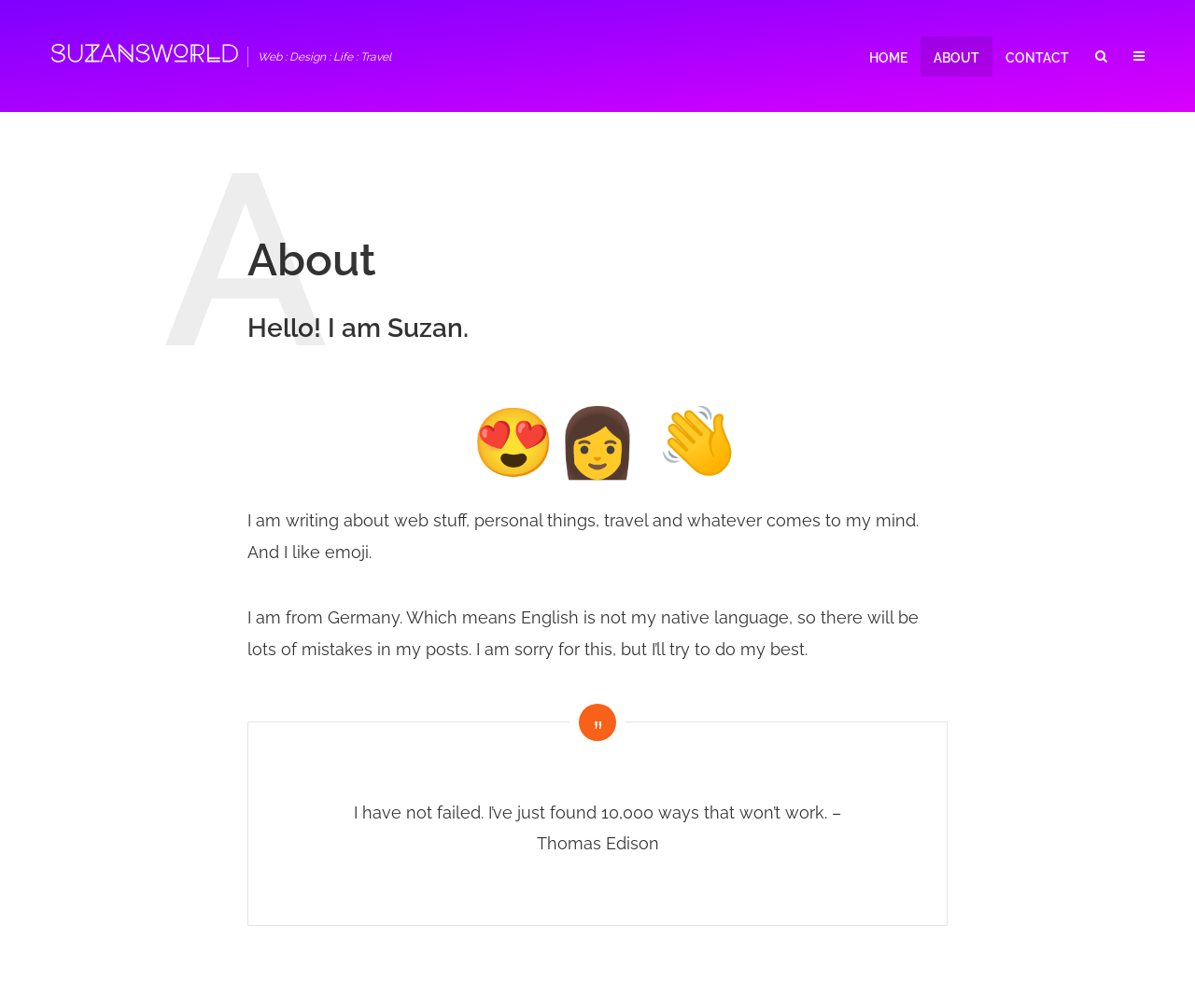What is the emoji used in the article?
Give a detailed response to the question by analyzing the screenshot.

I looked at the article and found the emoji '😍' used in the sentence 'And I like emoji.'